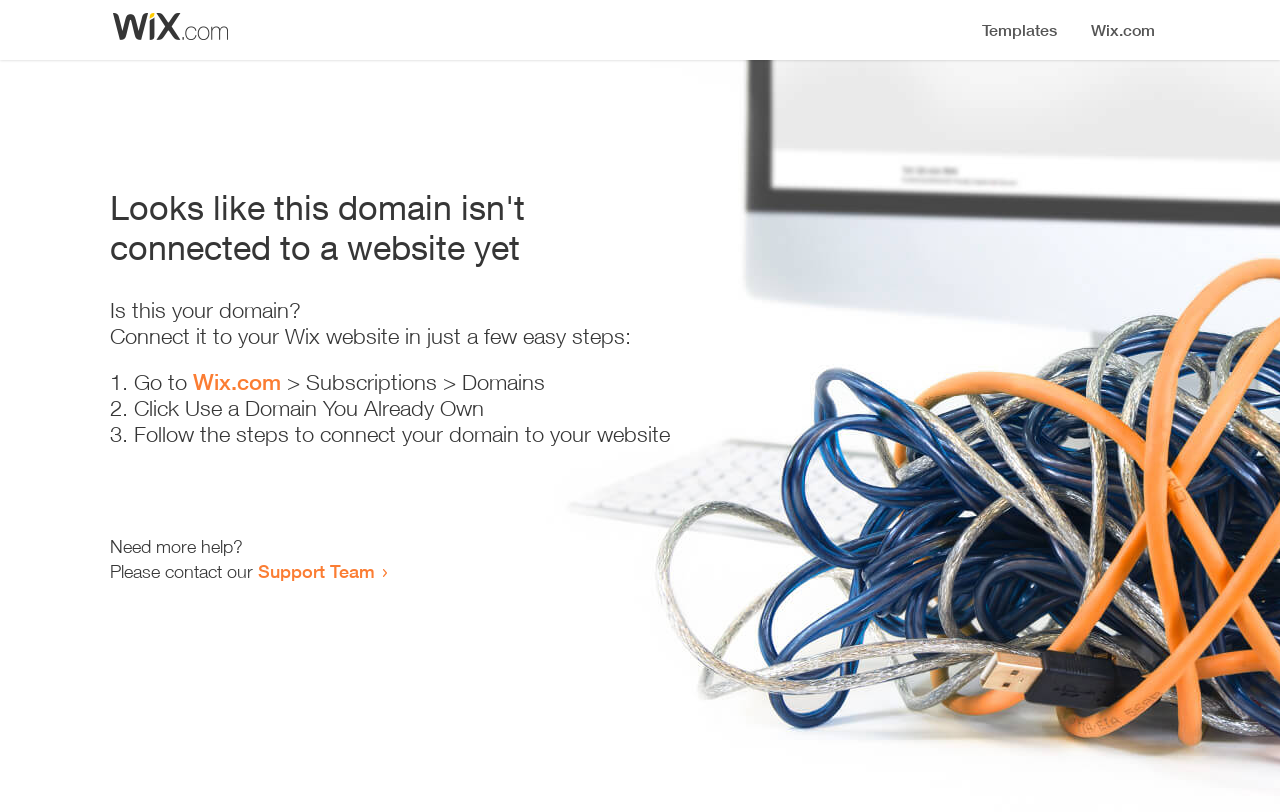Offer a thorough description of the webpage.

This webpage appears to be an error page, indicating that a domain is not connected to a website yet. At the top, there is a small image, and below it, a heading that clearly states the error message. 

Below the heading, there is a question "Is this your domain?" followed by a brief instruction on how to connect the domain to a Wix website in a few easy steps. 

The instructions are presented in a numbered list format, with three steps. The first step is to go to Wix.com, followed by navigating to Subscriptions and then Domains. The second step is to click "Use a Domain You Already Own", and the third step is to follow the instructions to connect the domain to the website. 

At the bottom of the page, there is a message asking if the user needs more help, and provides a link to contact the Support Team.